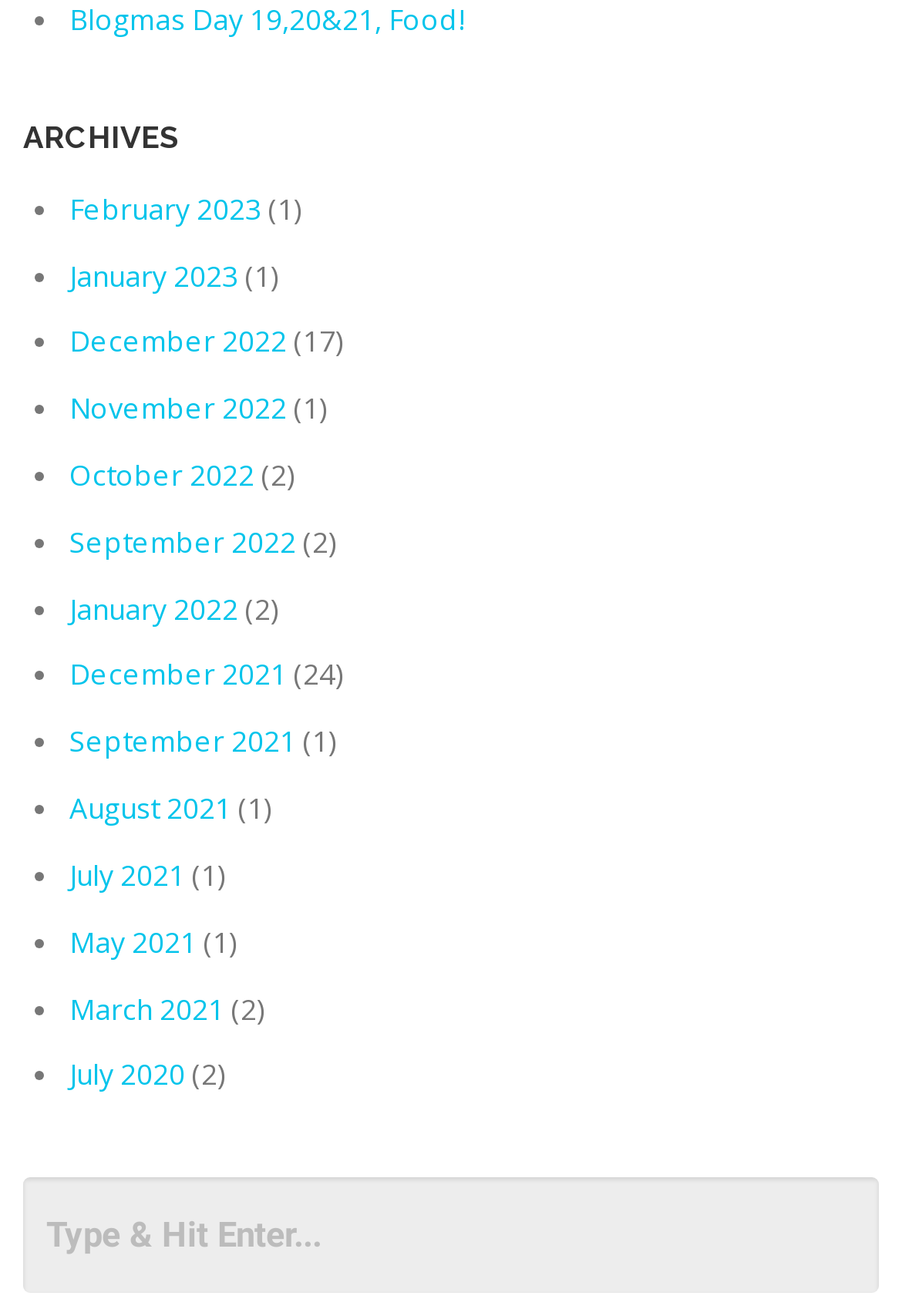Find the bounding box coordinates of the clickable region needed to perform the following instruction: "Explore January 2022". The coordinates should be provided as four float numbers between 0 and 1, i.e., [left, top, right, bottom].

[0.077, 0.448, 0.264, 0.477]